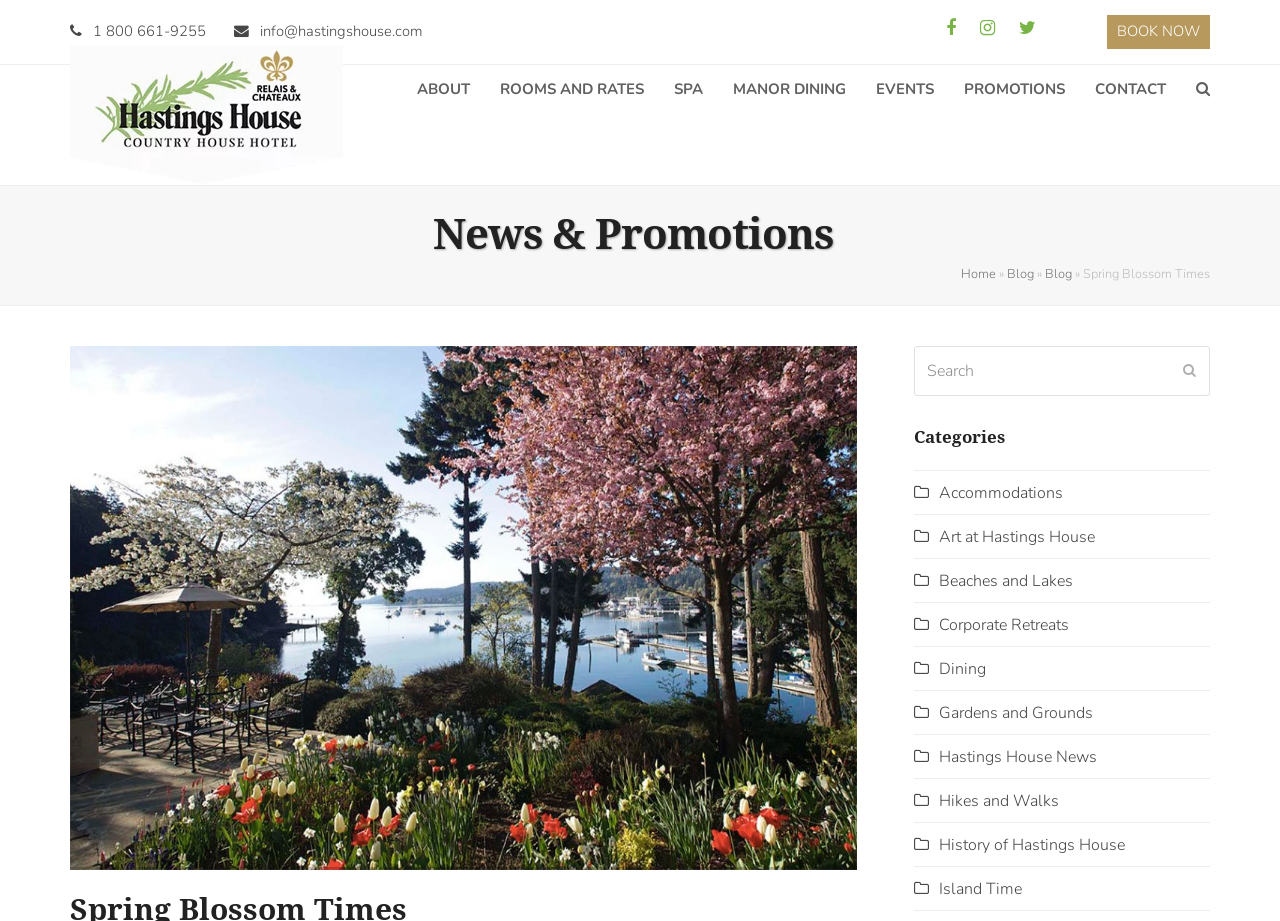Give a short answer to this question using one word or a phrase:
What is the name of the hotel featured on this webpage?

Hastings House Country House Hotel & Spa